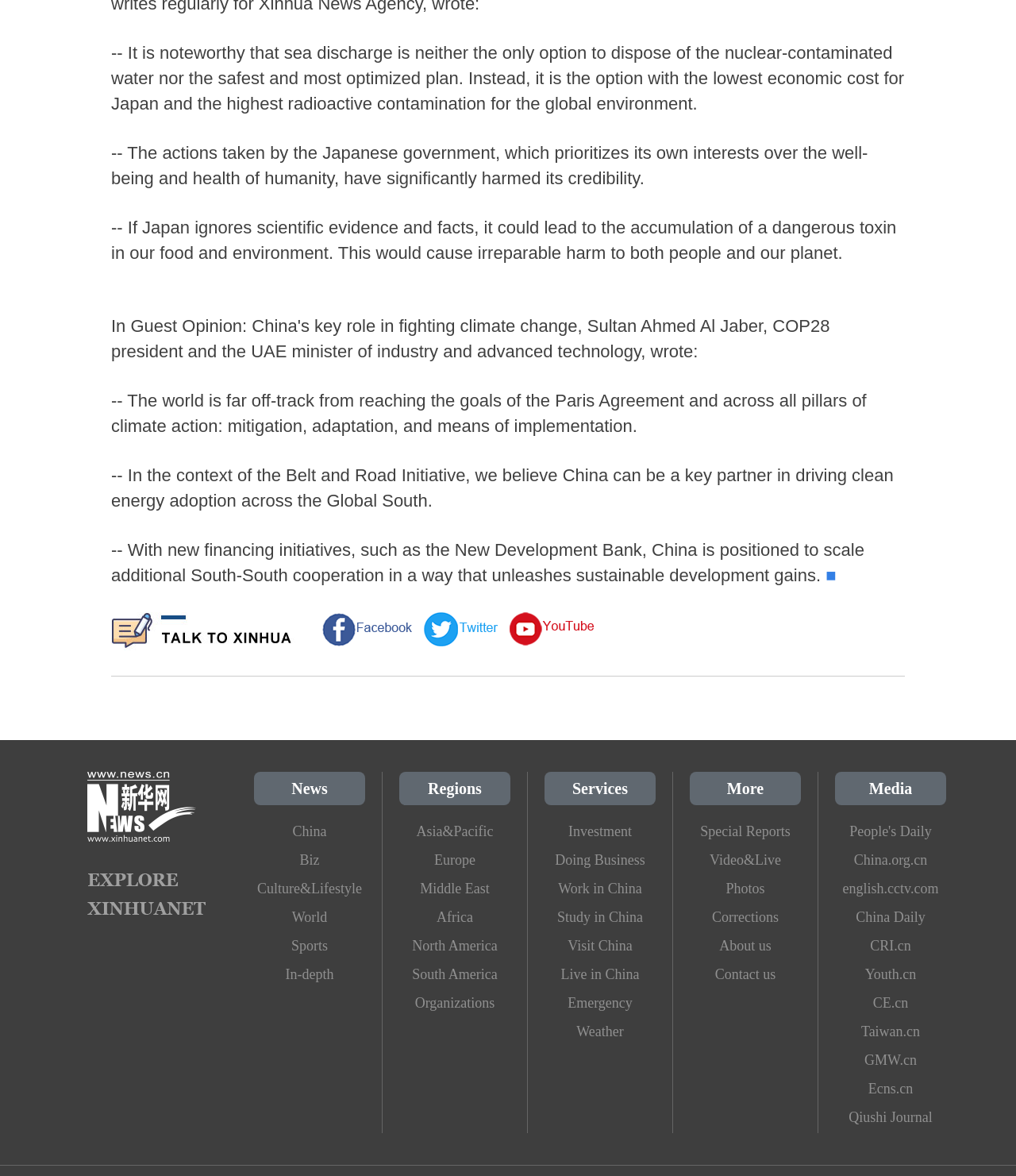Reply to the question with a single word or phrase:
What are the categories of news available on this website?

News, Biz, Culture&Lifestyle, World, Sports, In-depth